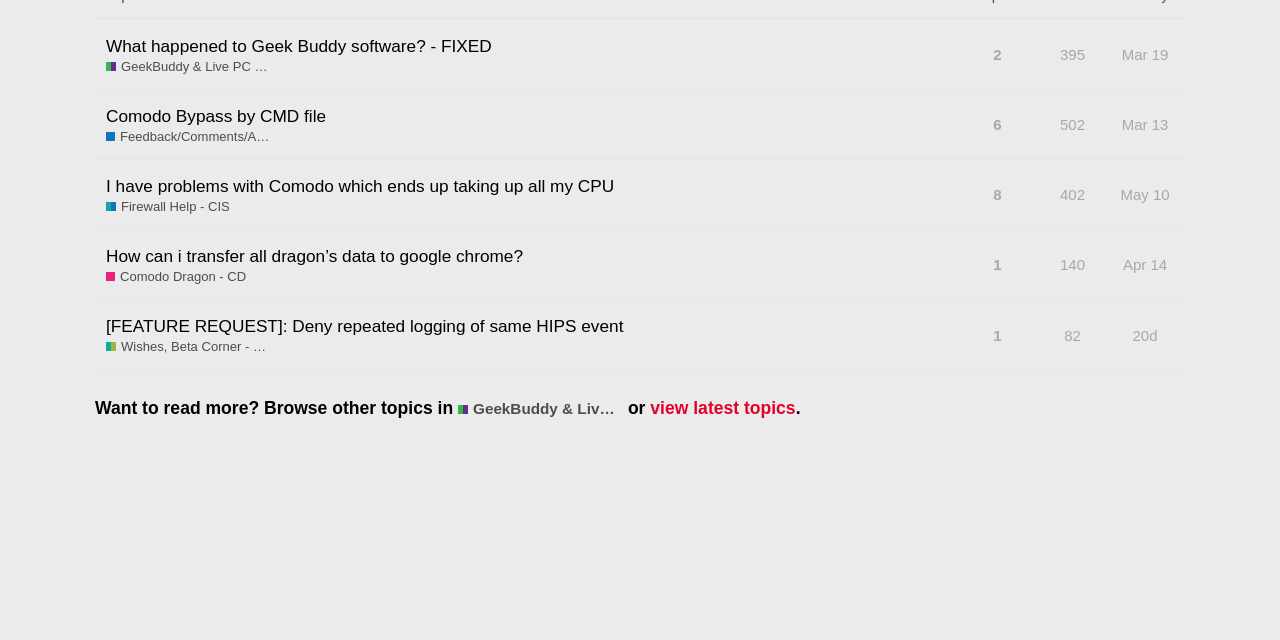Please determine the bounding box coordinates for the element with the description: "webmaster@co.hamblen.tn.us".

None